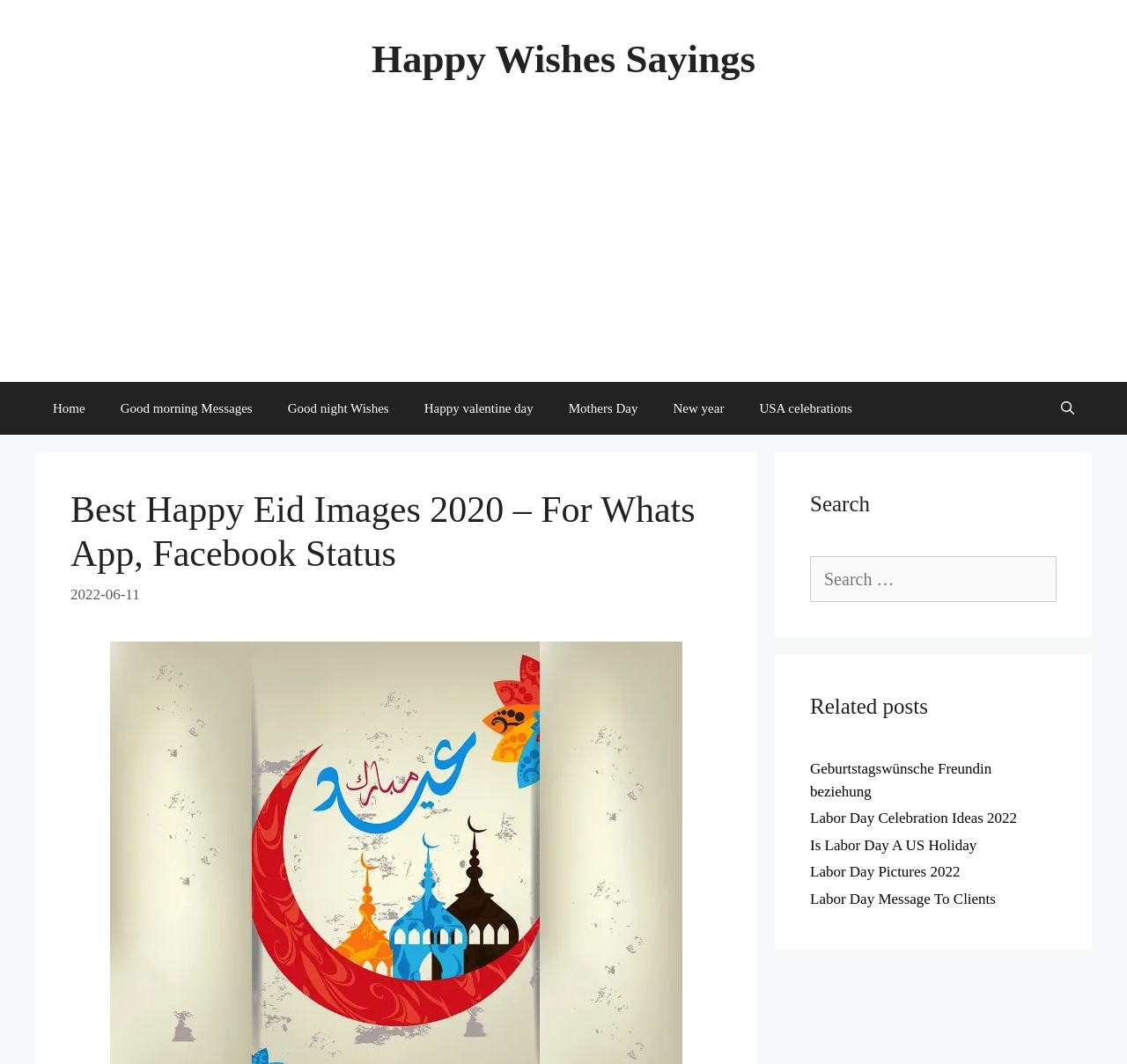Find the bounding box coordinates for the element that must be clicked to complete the instruction: "Search for Eid images". The coordinates should be four float numbers between 0 and 1, indicated as [left, top, right, bottom].

[0.719, 0.522, 0.938, 0.565]